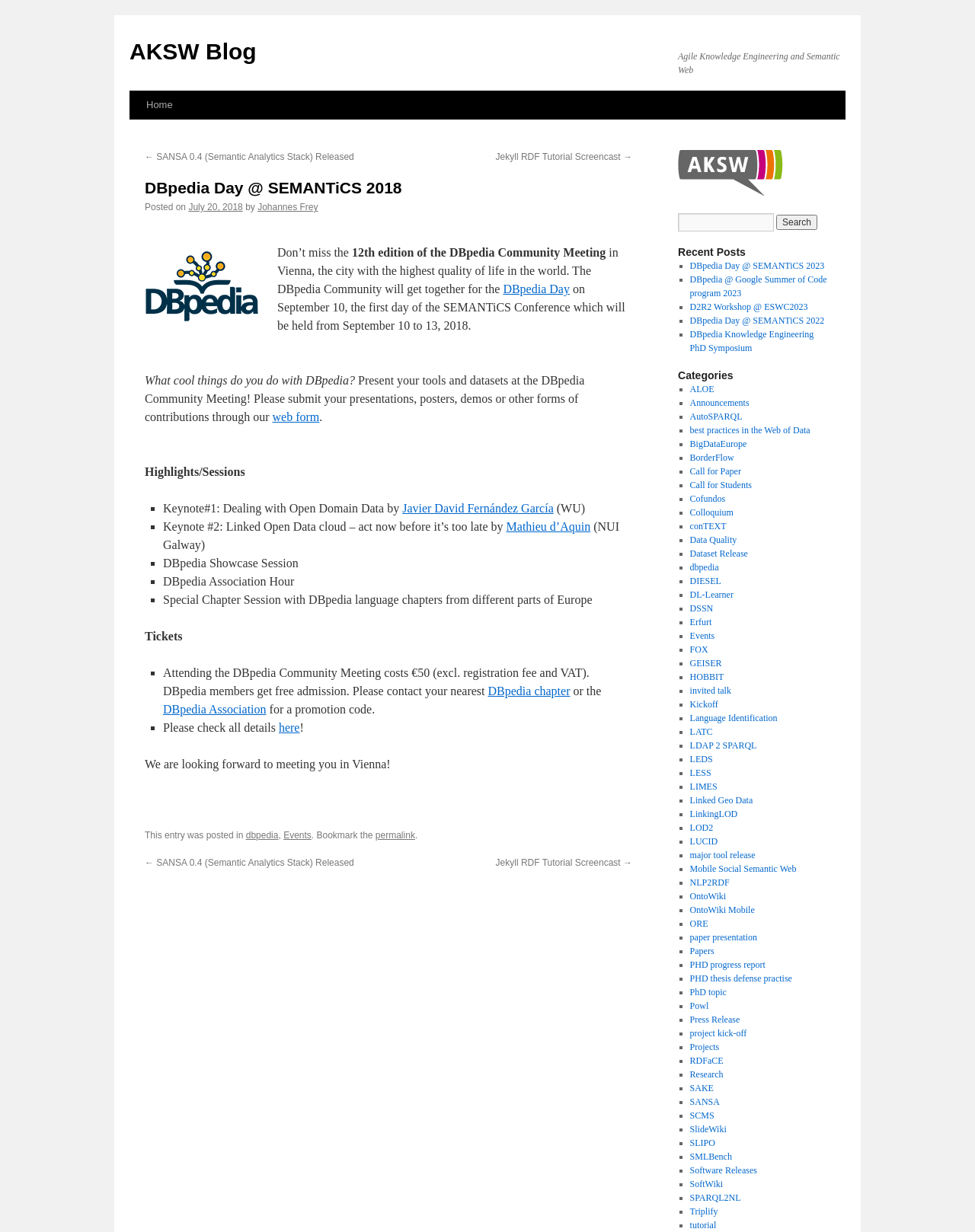Find the coordinates for the bounding box of the element with this description: "D2R2 Workshop @ ESWC2023".

[0.707, 0.245, 0.828, 0.253]